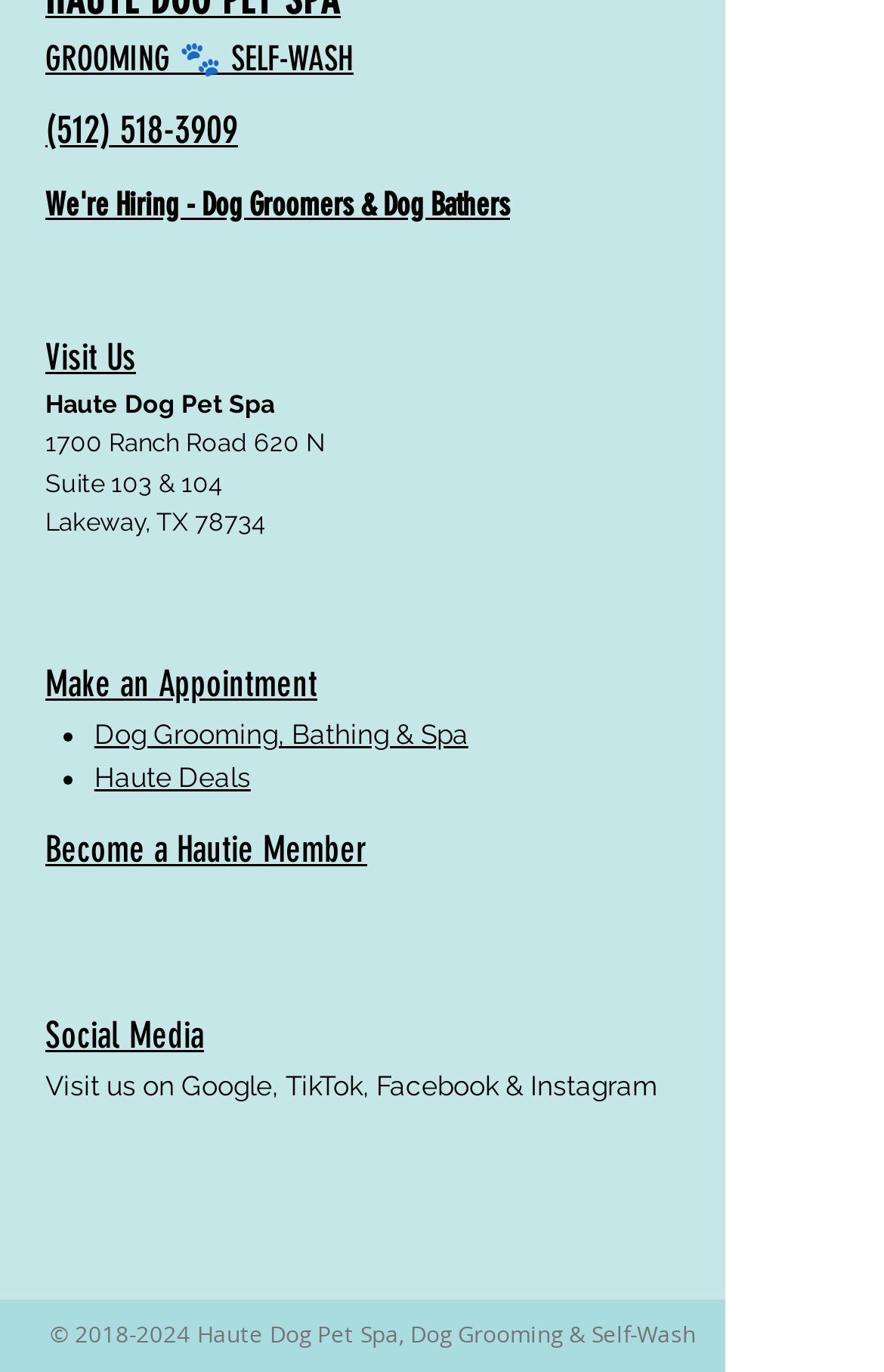Kindly determine the bounding box coordinates for the clickable area to achieve the given instruction: "Visit us".

[0.051, 0.241, 0.154, 0.277]